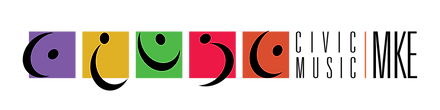Please provide a one-word or phrase answer to the question: 
What does 'MKE' stand for?

Milwaukee